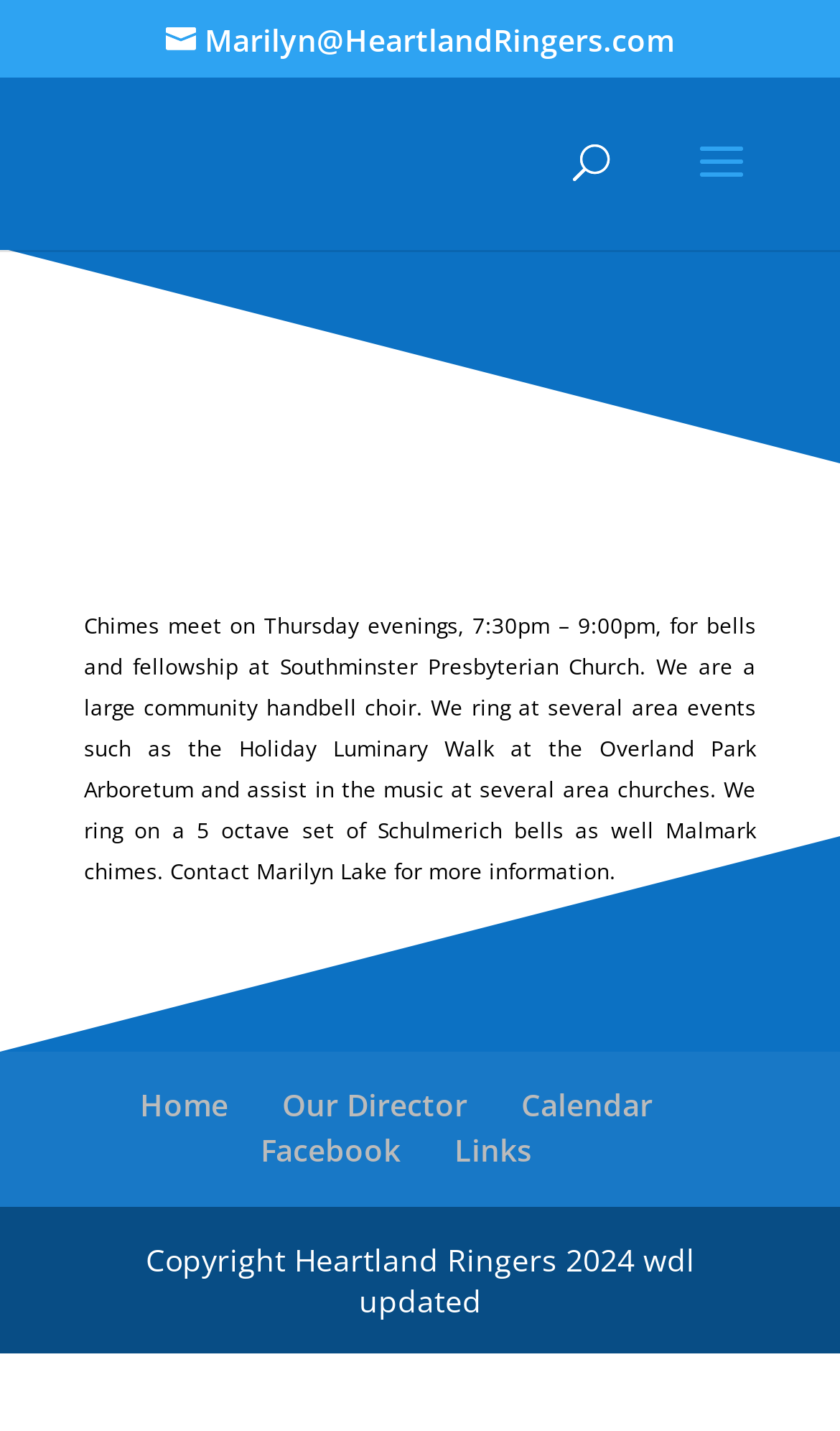Where do Chimes meet?
Use the information from the image to give a detailed answer to the question.

I found this information in the article section of the webpage, where it says 'Chimes meet on Thursday evenings, 7:30pm – 9:00pm, for bells and fellowship at Southminster Presbyterian Church'.